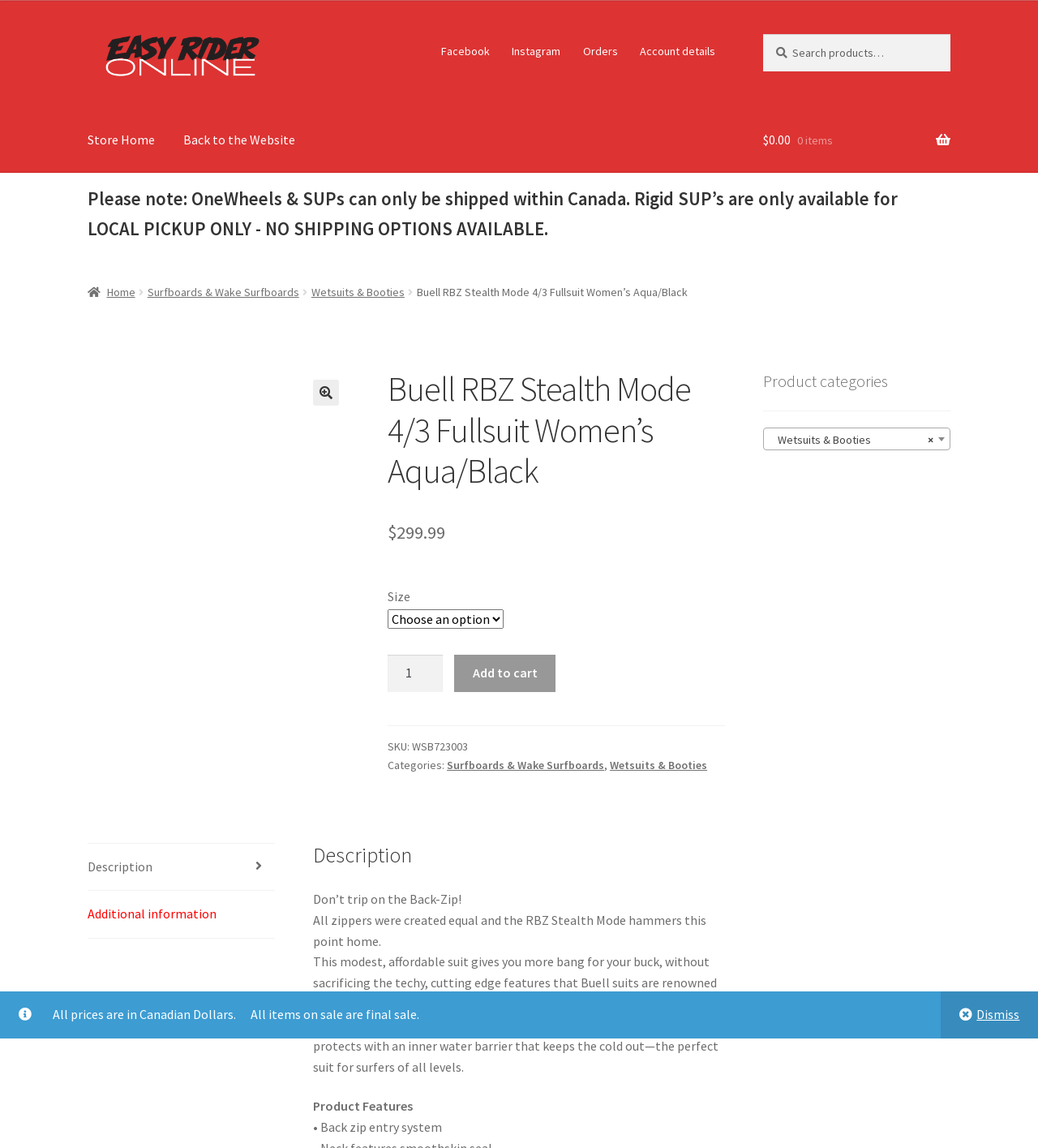Please identify the bounding box coordinates of the clickable area that will allow you to execute the instruction: "View product description".

[0.084, 0.735, 0.265, 0.776]